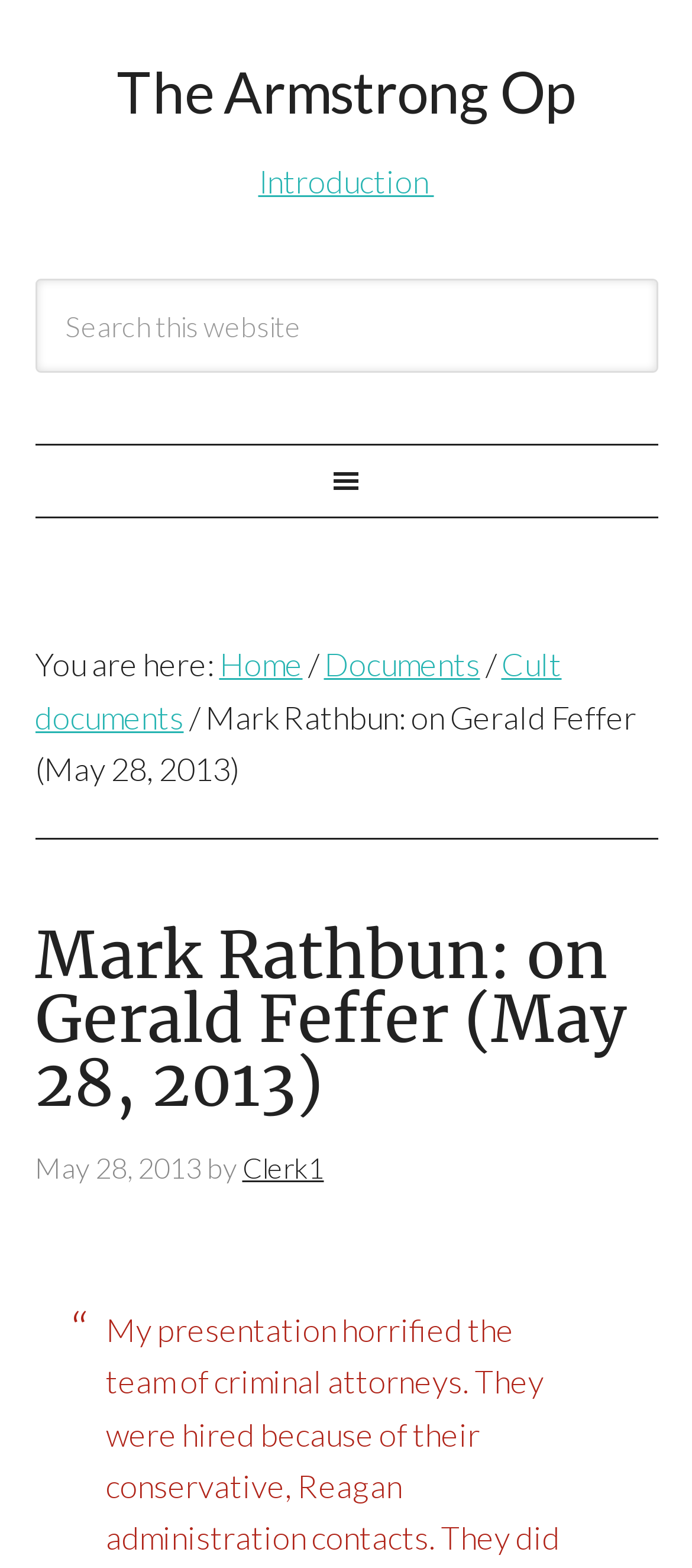What is the category of the document?
Can you offer a detailed and complete answer to this question?

The category of the document can be found in the breadcrumb navigation section of the webpage, where it is written 'You are here: Home > Documents > Cult documents'. This suggests that the document belongs to the category of Cult documents.